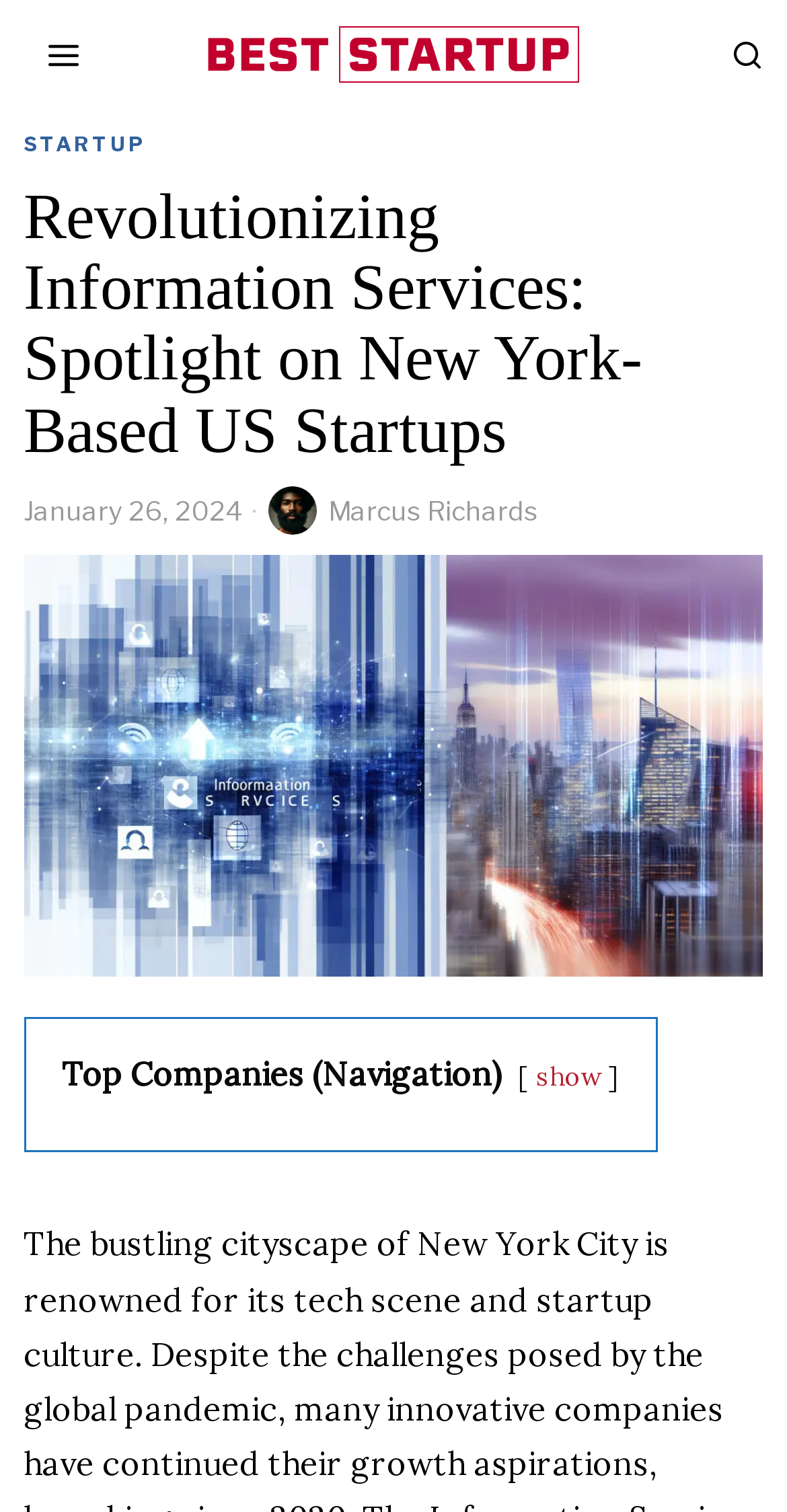How many companies are listed?
Using the information presented in the image, please offer a detailed response to the question.

I found the number of companies listed by looking at the text 'Top Companies (Navigation)' which is located at the bottom of the page. Below this text, there are 11 company names listed, including Highbeam, Warp, and others.